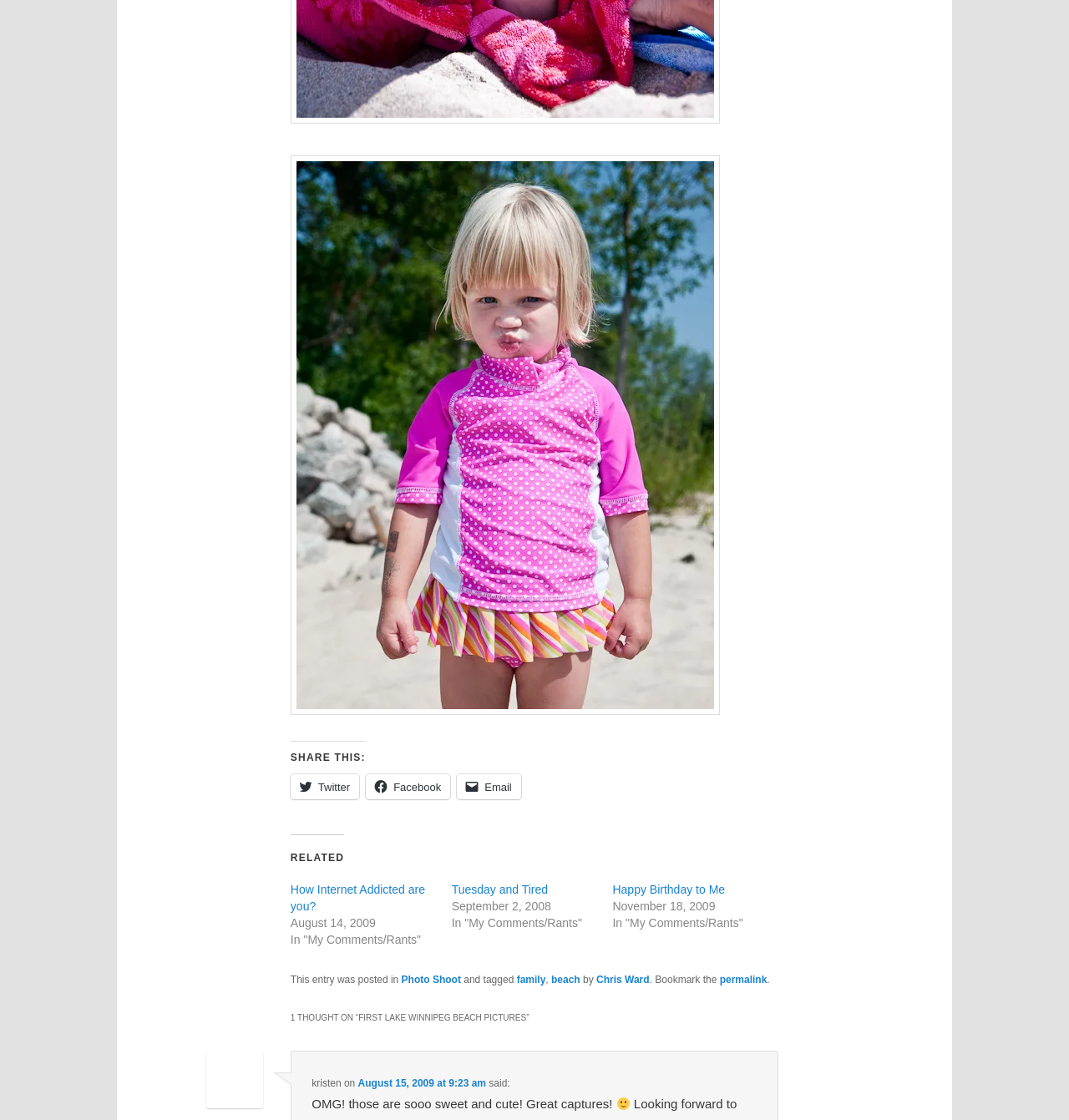Determine the bounding box coordinates of the region to click in order to accomplish the following instruction: "Click the '0908_LakeWpg_054' link". Provide the coordinates as four float numbers between 0 and 1, specifically [left, top, right, bottom].

[0.272, 0.1, 0.673, 0.113]